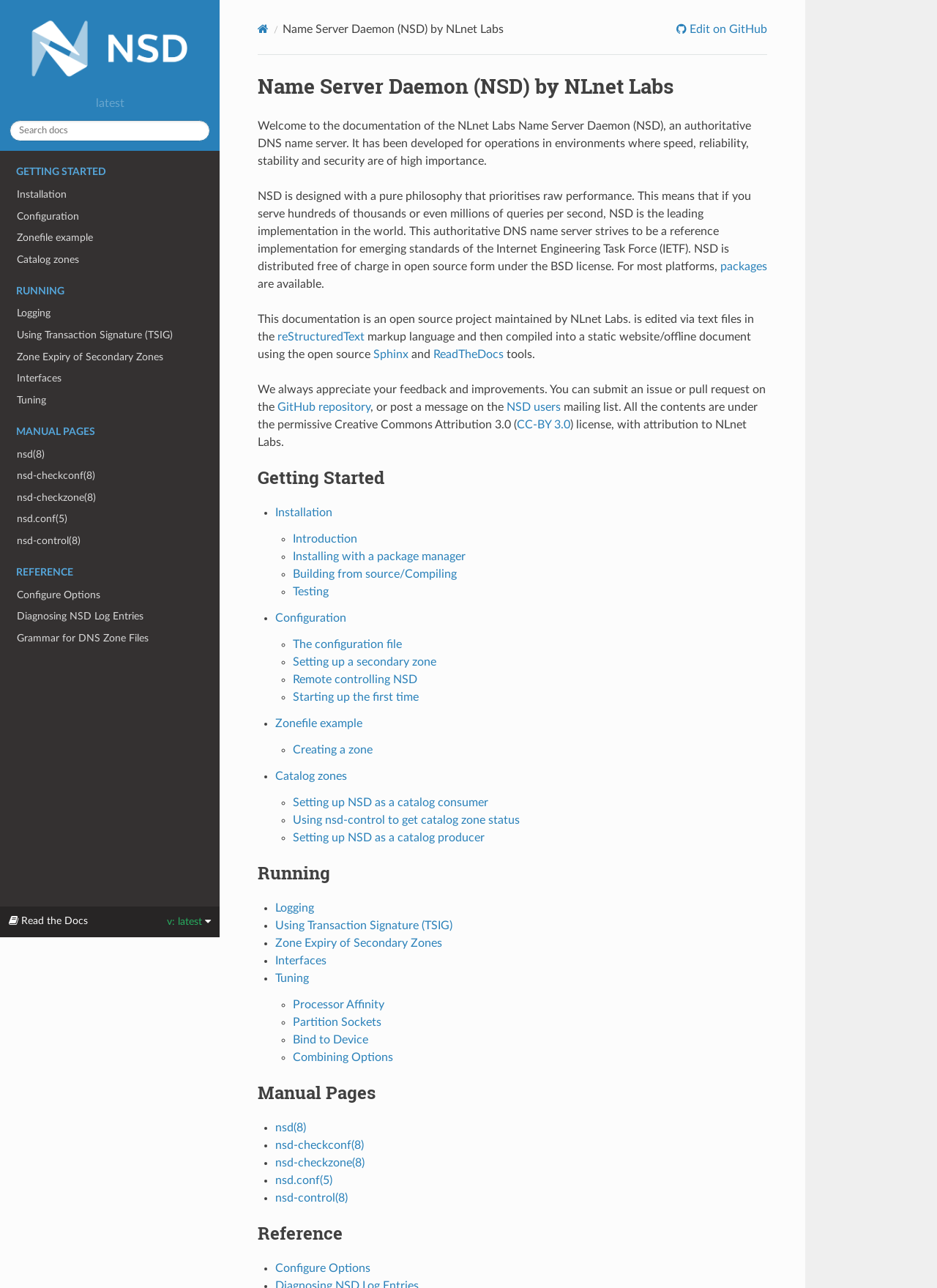Identify and extract the main heading of the webpage.

Name Server Daemon (NSD) by NLnet Labs¶